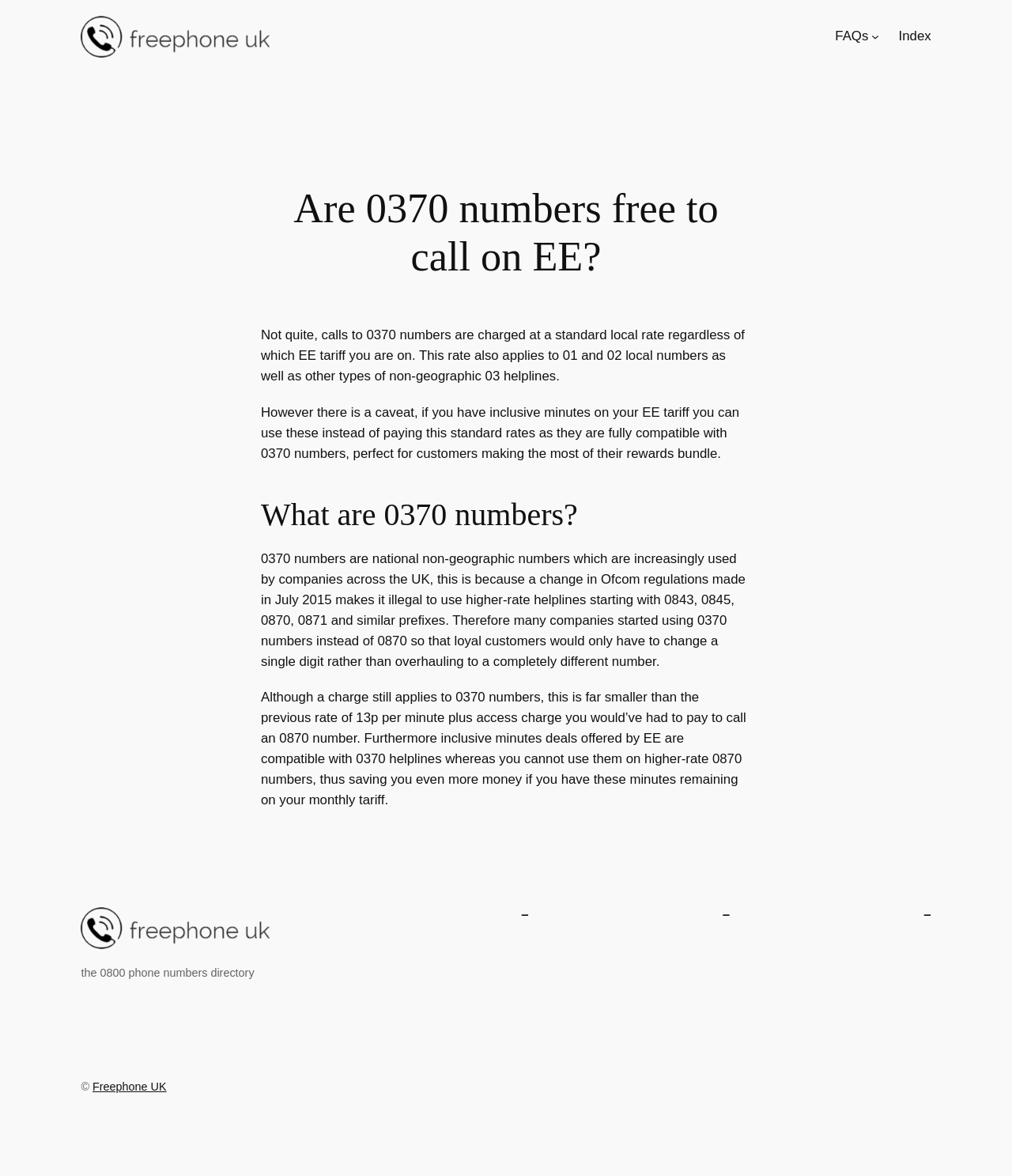Answer with a single word or phrase: 
What are 0370 numbers used for?

National non-geographic numbers